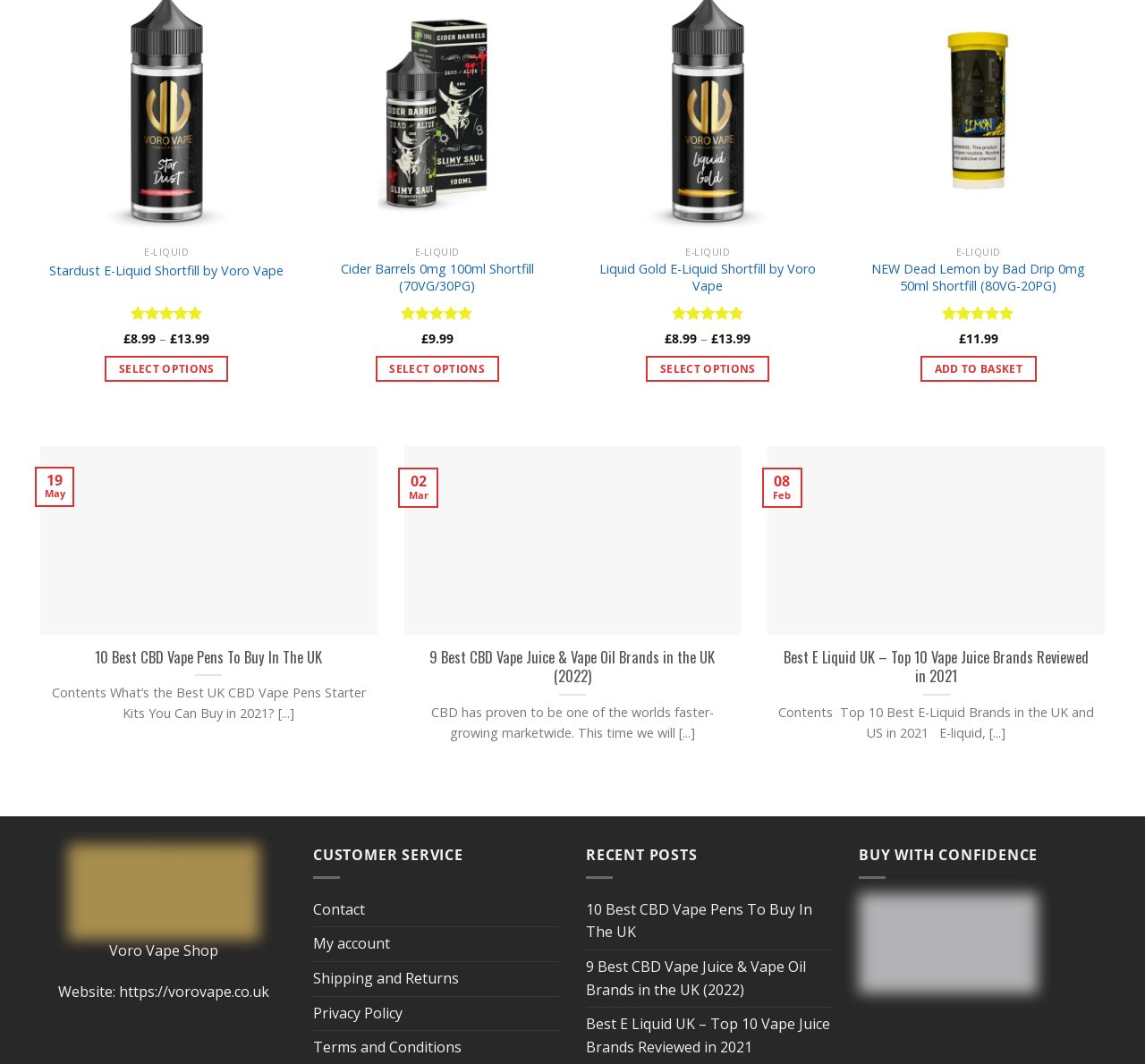Predict the bounding box for the UI component with the following description: "Select options".

[0.328, 0.336, 0.436, 0.36]